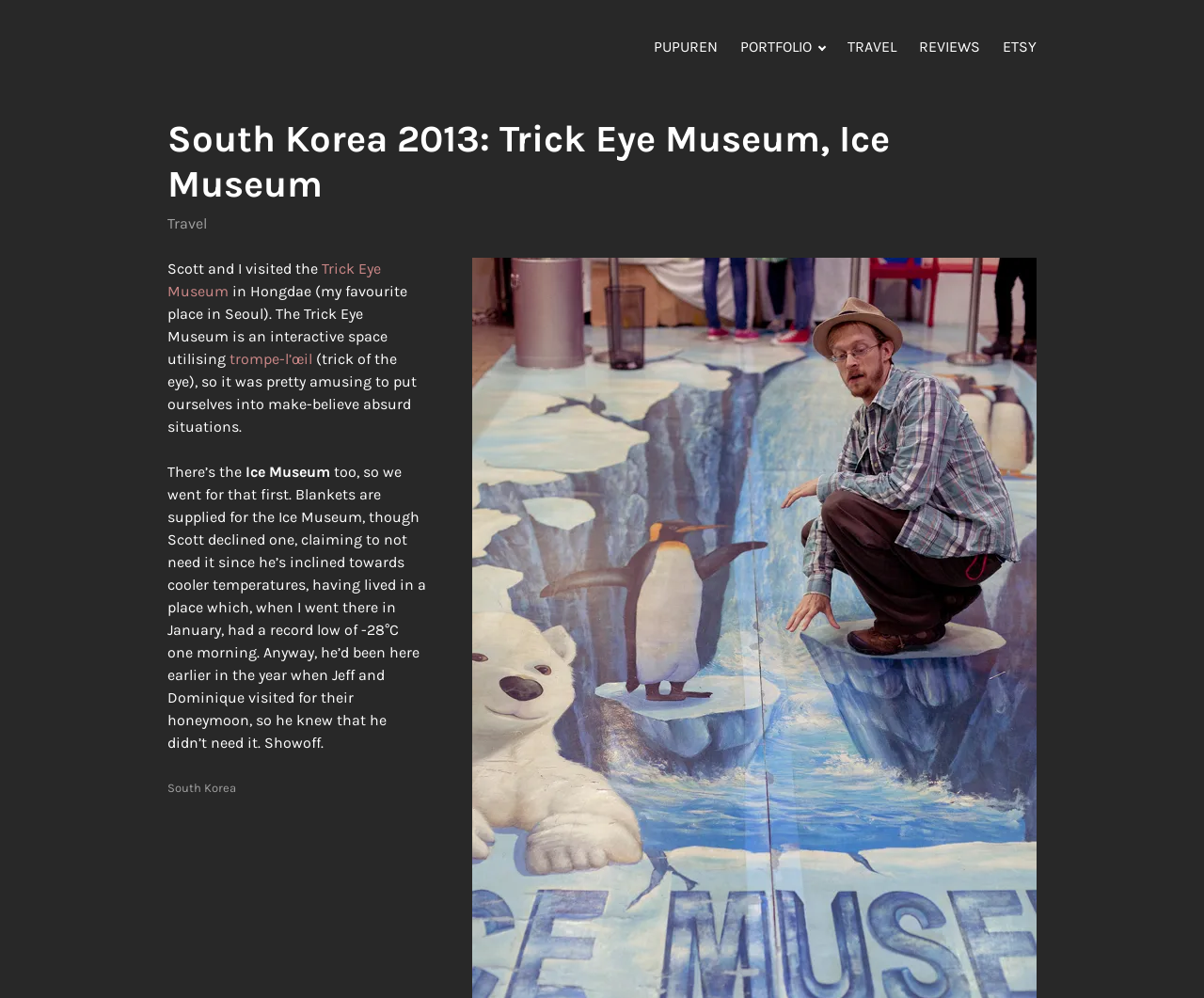Identify the bounding box coordinates necessary to click and complete the given instruction: "go to travel page".

[0.139, 0.215, 0.172, 0.233]